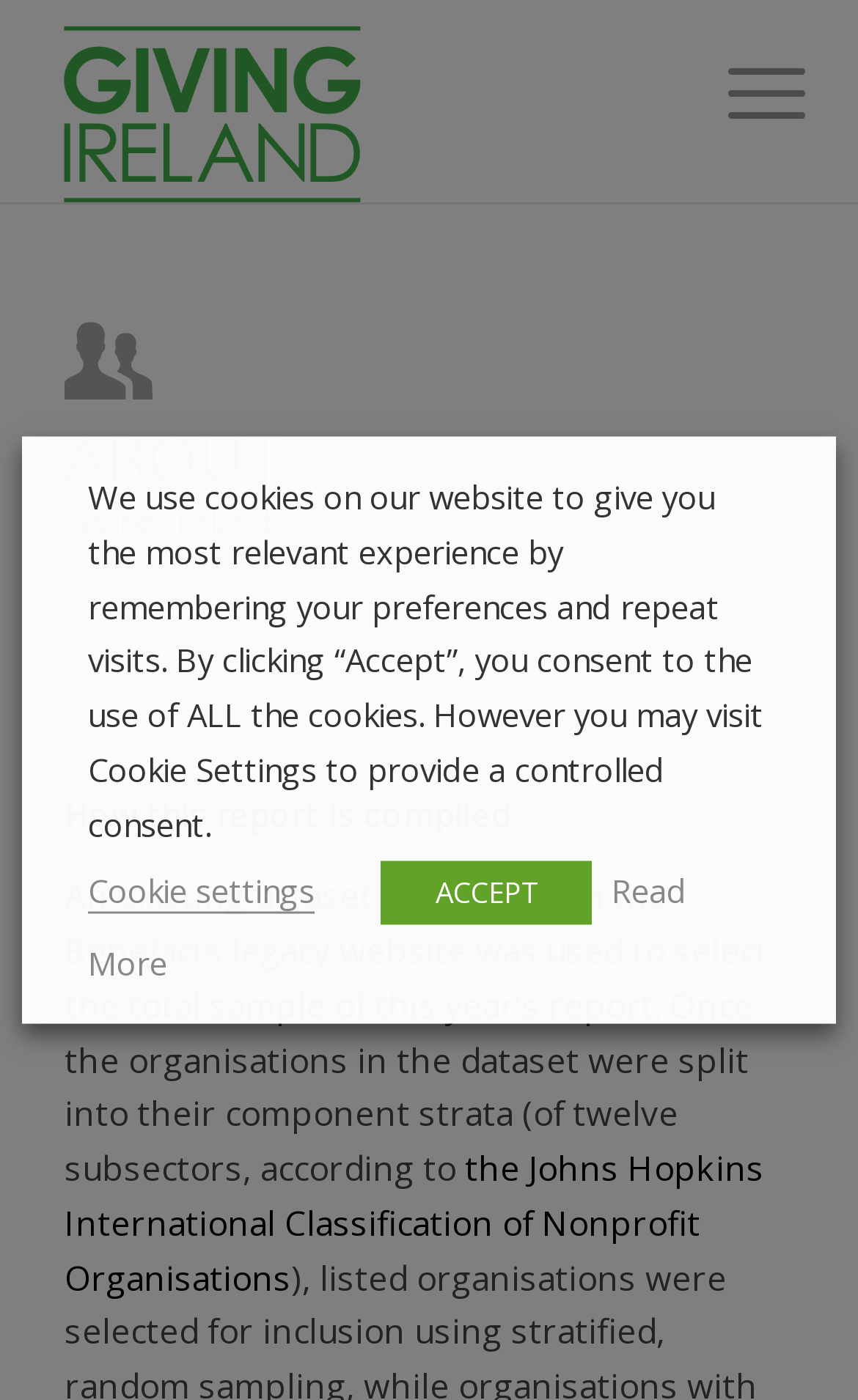Based on the image, give a detailed response to the question: What is the classification of nonprofit organisations used?

The classification of nonprofit organisations used can be found in the link element 'the Johns Hopkins International Classification of Nonprofit Organisations' which is located in the middle of the webpage, and is part of the text describing how the report is compiled.